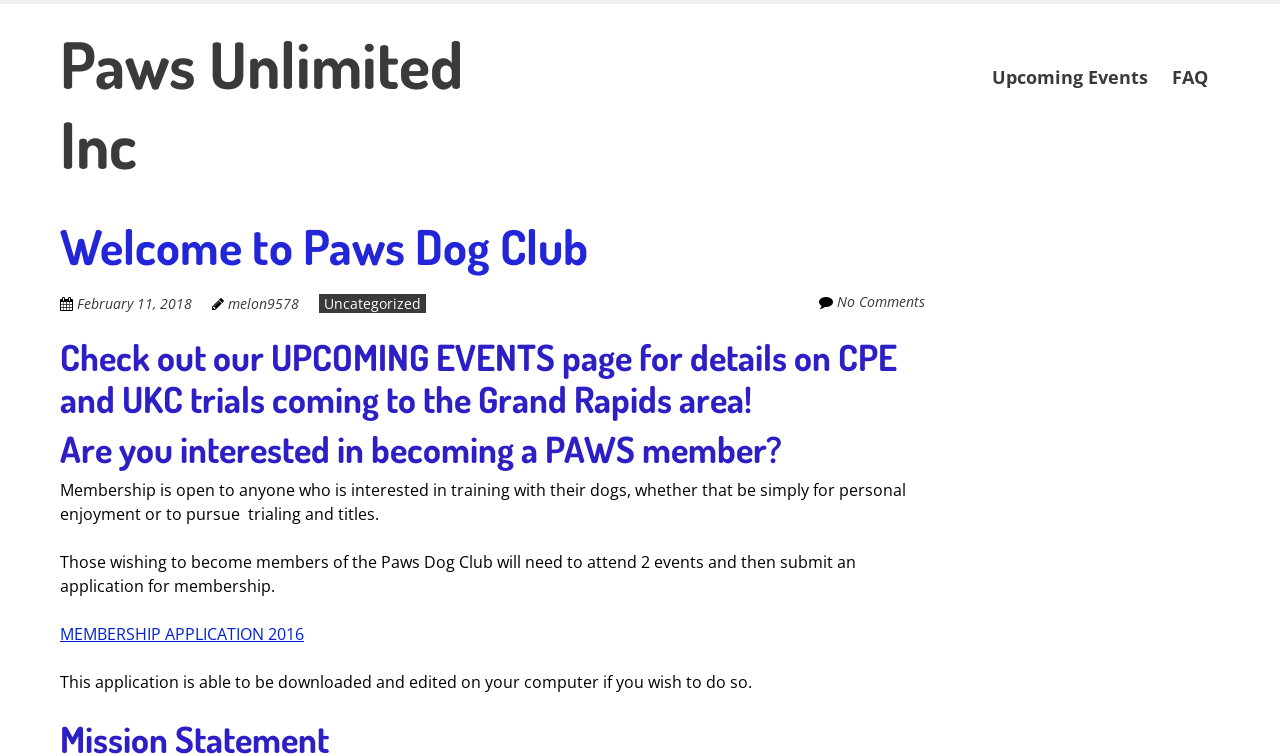What is the purpose of the membership application?
Look at the image and respond with a one-word or short-phrase answer.

To join the Paws Dog Club